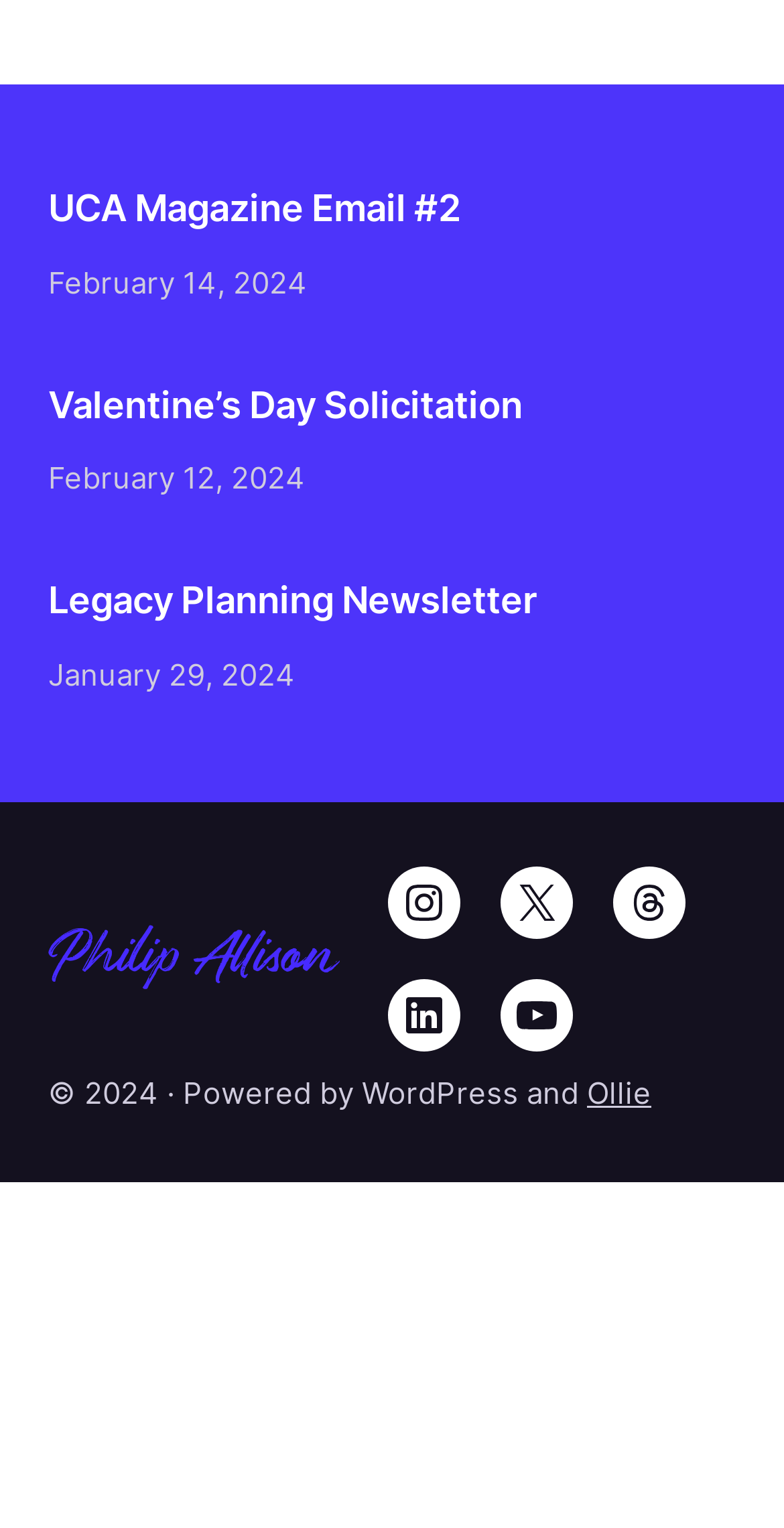Determine the bounding box coordinates of the UI element described by: "Valentine’s Day Solicitation".

[0.062, 0.472, 0.667, 0.509]